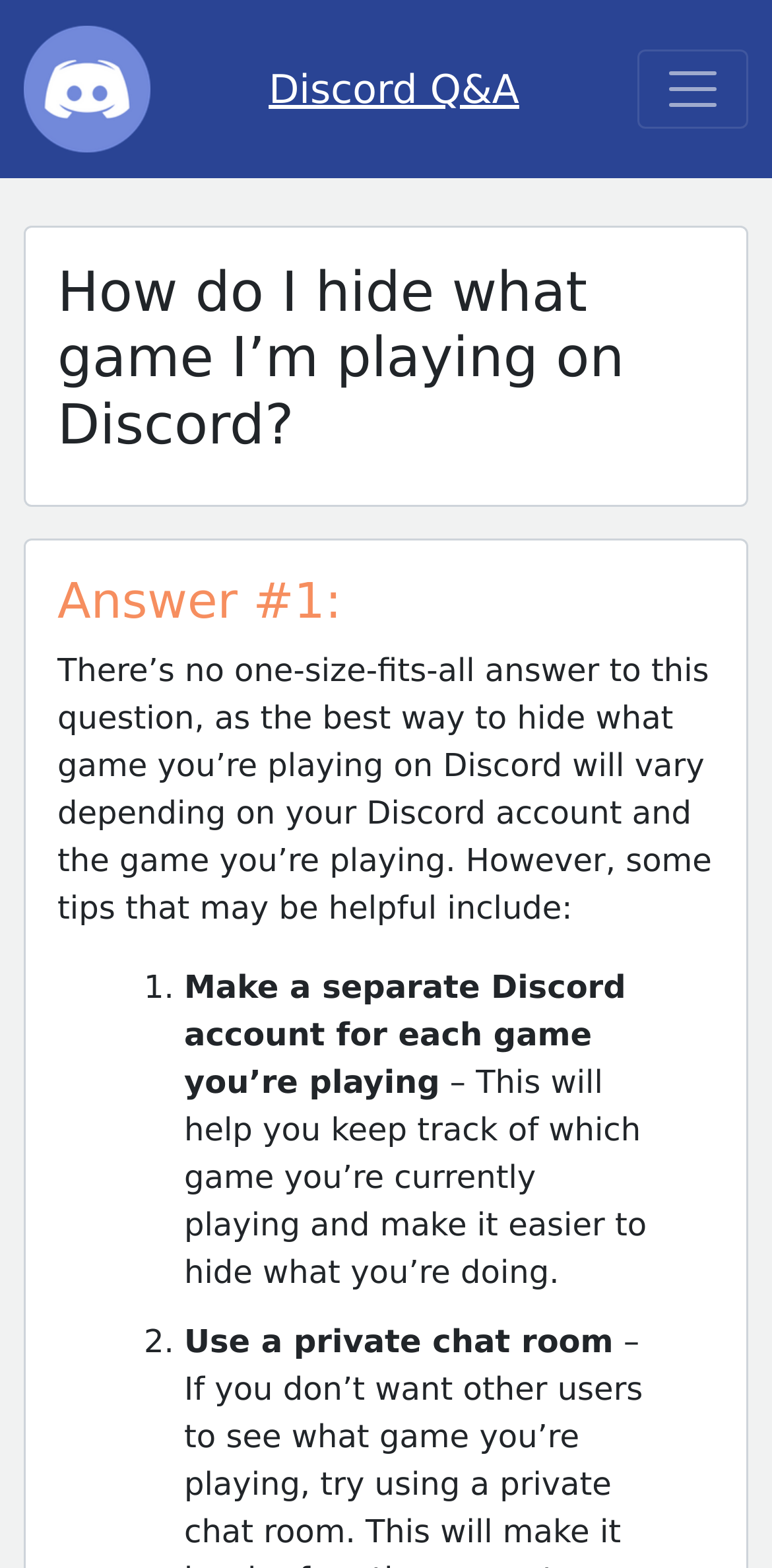How many answers are provided on this webpage?
Refer to the image and provide a one-word or short phrase answer.

1